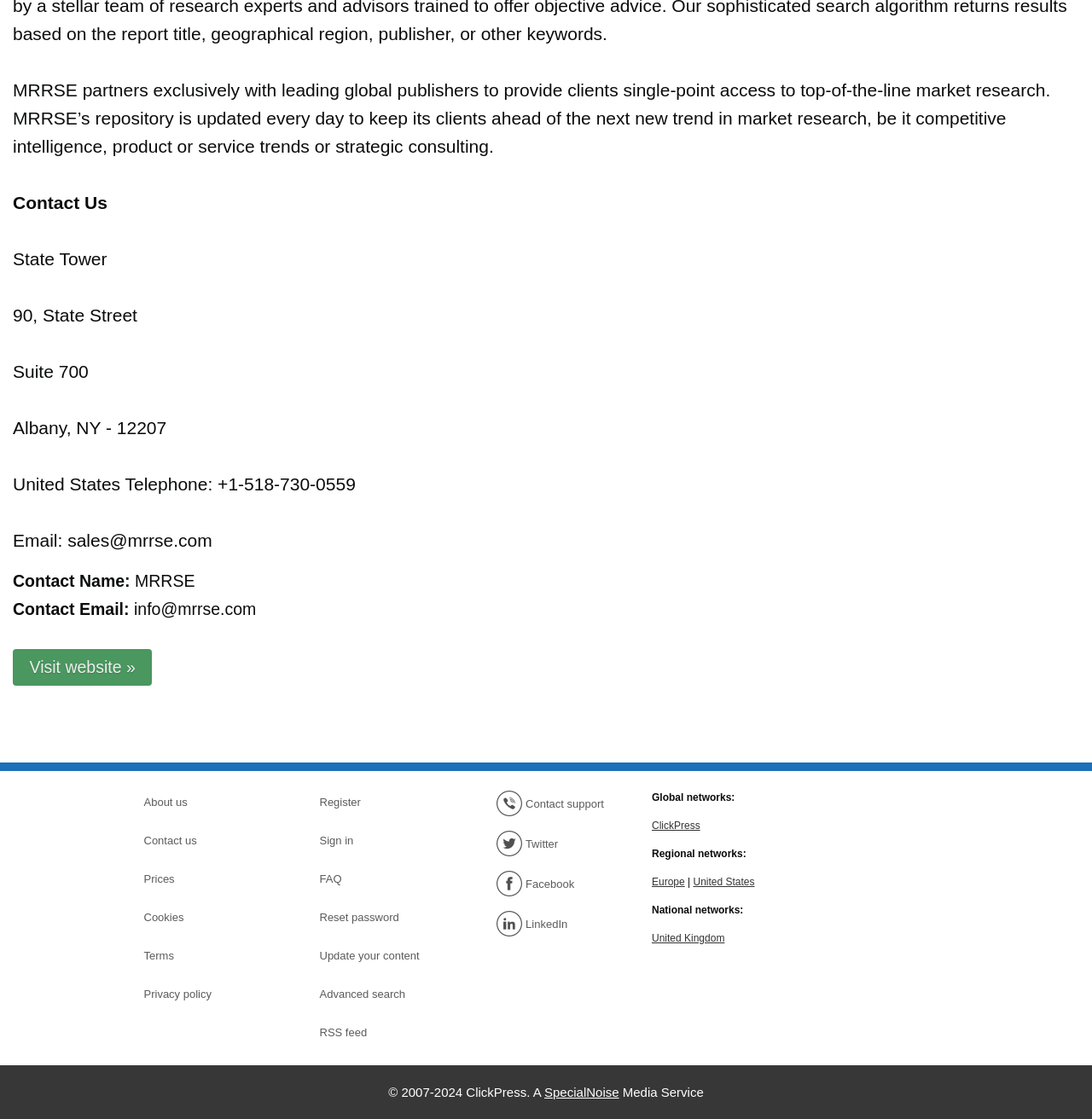Locate the bounding box of the UI element with the following description: "Update your content".

[0.293, 0.843, 0.402, 0.866]